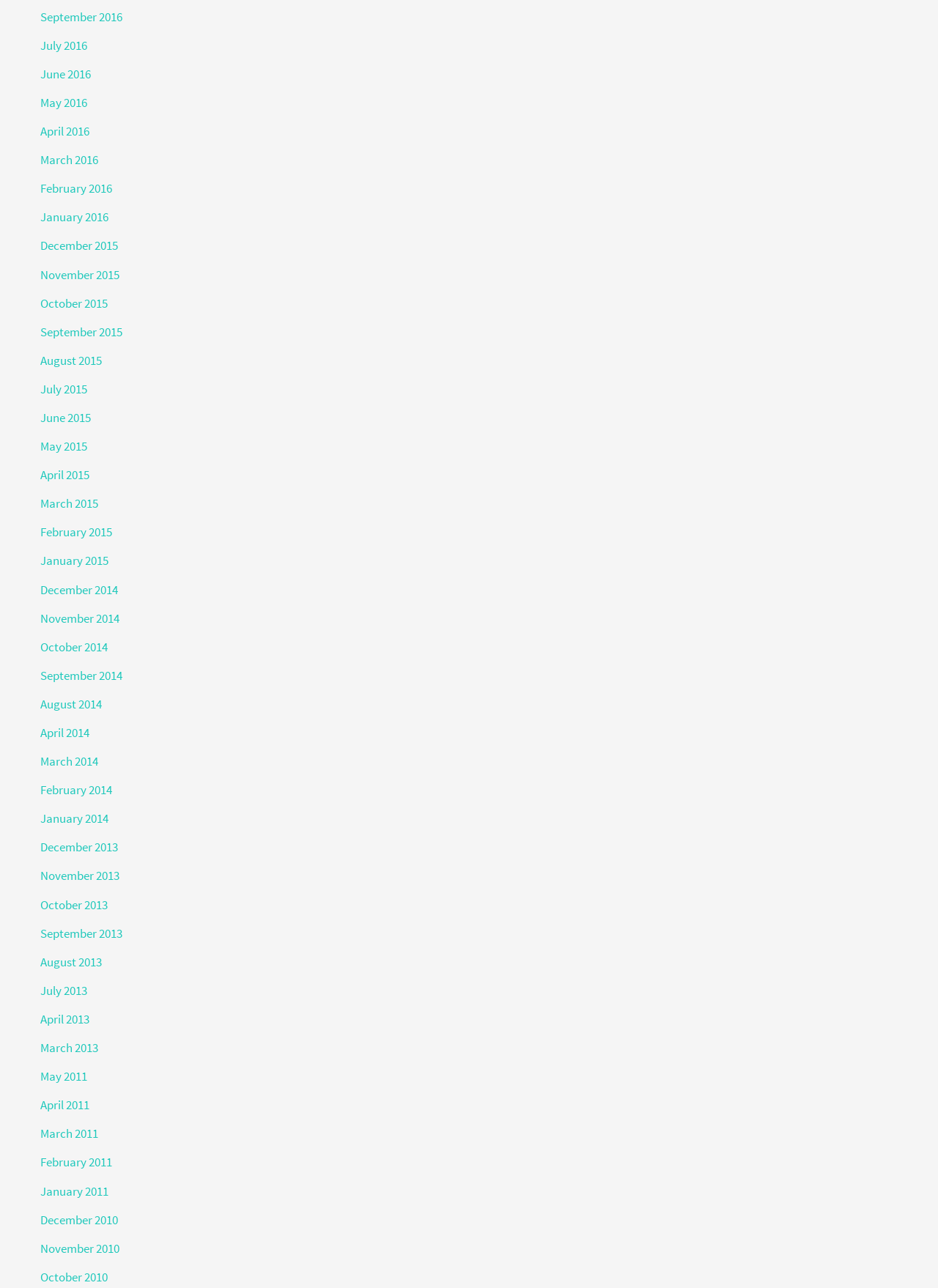Are there any months listed in 2012?
From the screenshot, provide a brief answer in one word or phrase.

No